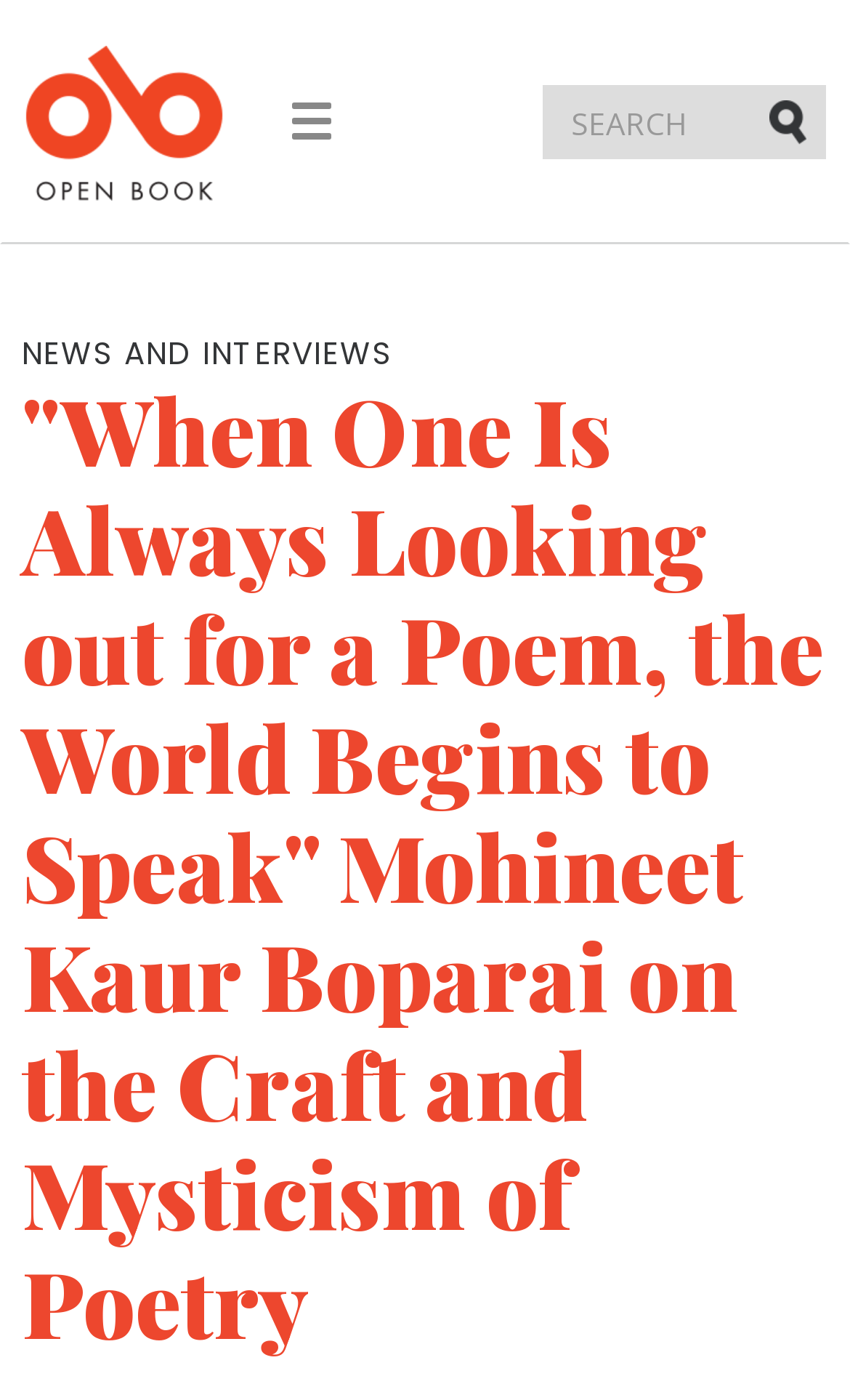Given the element description Toggle navigation, identify the bounding box coordinates for the UI element on the webpage screenshot. The format should be (top-left x, top-left y, bottom-right x, bottom-right y), with values between 0 and 1.

[0.315, 0.061, 0.418, 0.114]